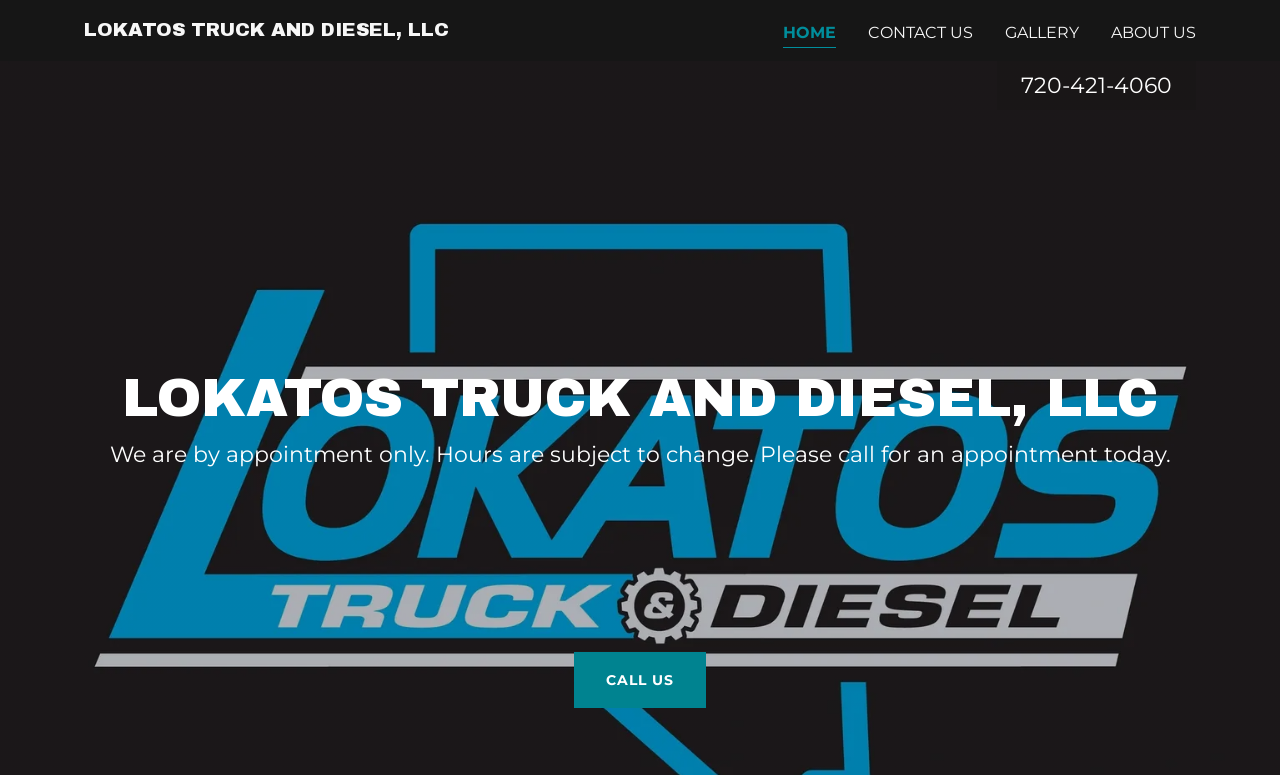Carefully examine the image and provide an in-depth answer to the question: What is the business hours policy?

I found the business hours policy by looking at the StaticText element 'We are by appointment only. Hours are subject to change. Please call for an appointment today.' which is a child of the root element and has a bounding box coordinate of [0.086, 0.57, 0.914, 0.604].